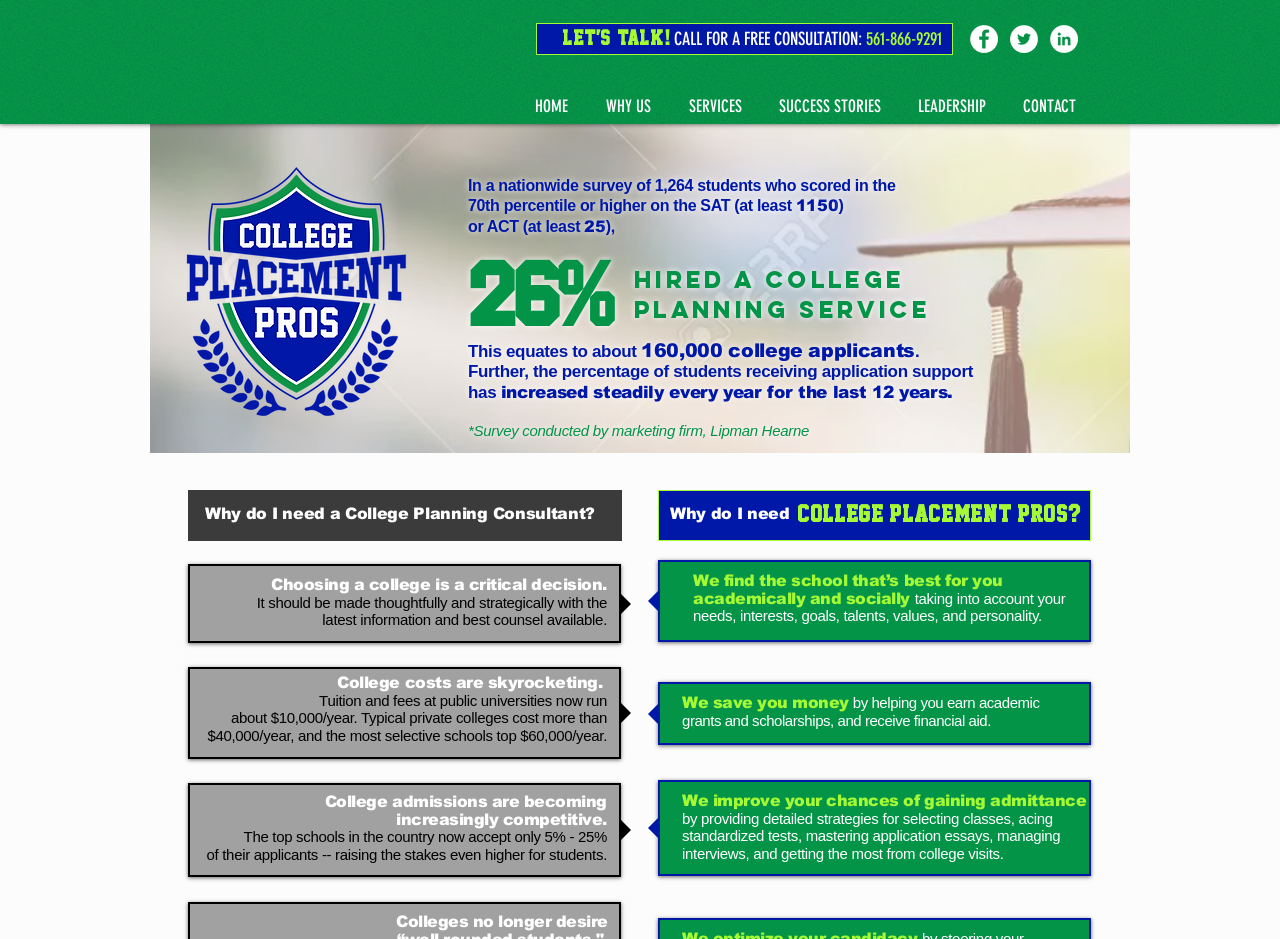Please identify the bounding box coordinates of the element on the webpage that should be clicked to follow this instruction: "Go to HOME page". The bounding box coordinates should be given as four float numbers between 0 and 1, formatted as [left, top, right, bottom].

[0.406, 0.098, 0.462, 0.129]